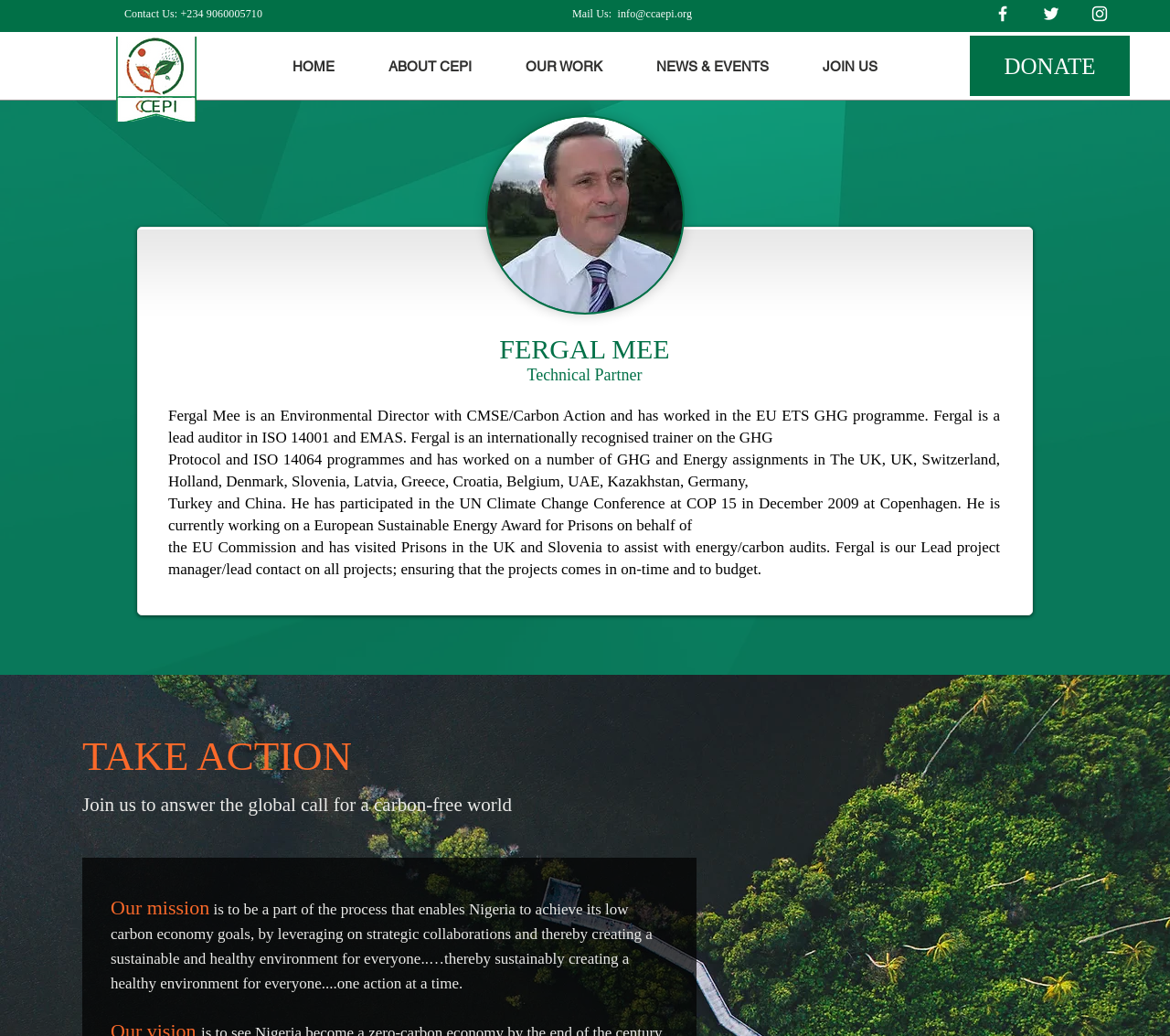Please identify the bounding box coordinates of the clickable area that will fulfill the following instruction: "Contact us through +234 9060005710". The coordinates should be in the format of four float numbers between 0 and 1, i.e., [left, top, right, bottom].

[0.106, 0.007, 0.224, 0.019]